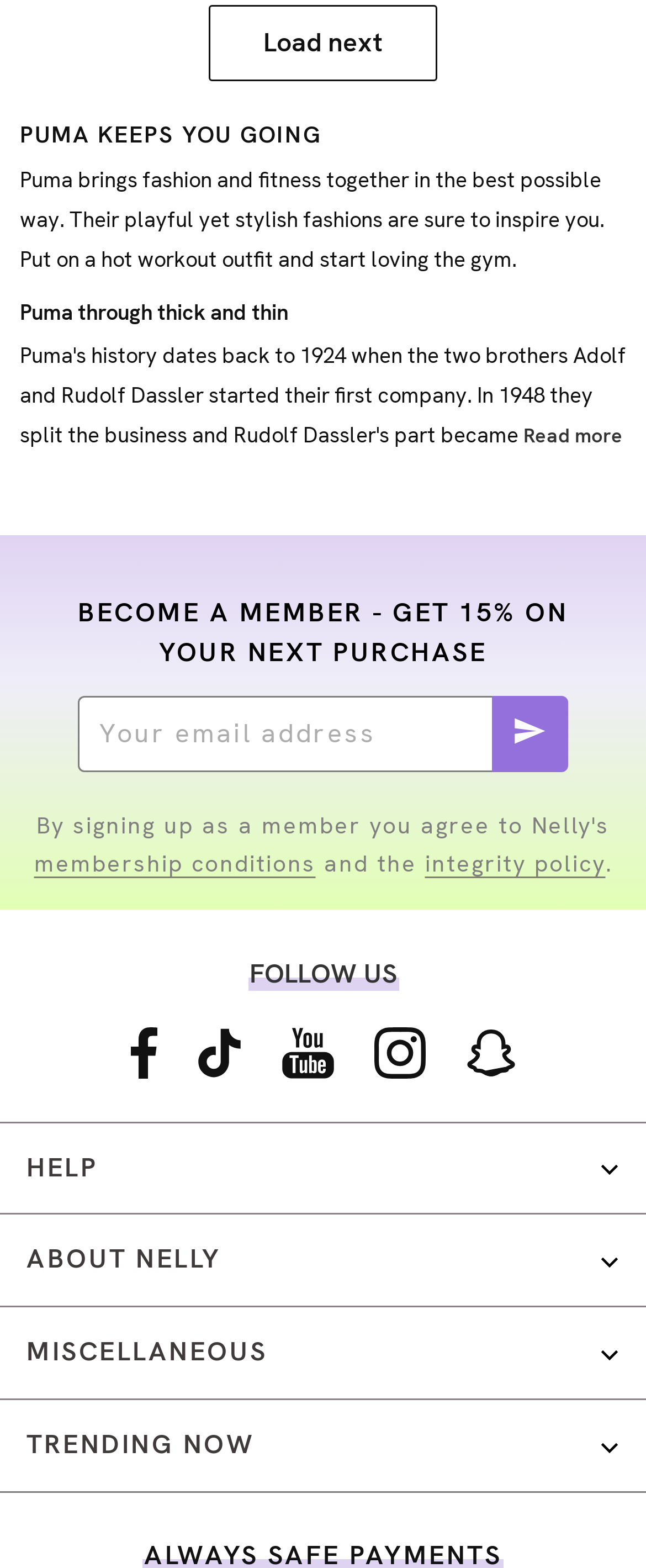Answer with a single word or phrase: 
What is the theme of the section with links to 'membership conditions' and 'integrity policy'?

Legal information